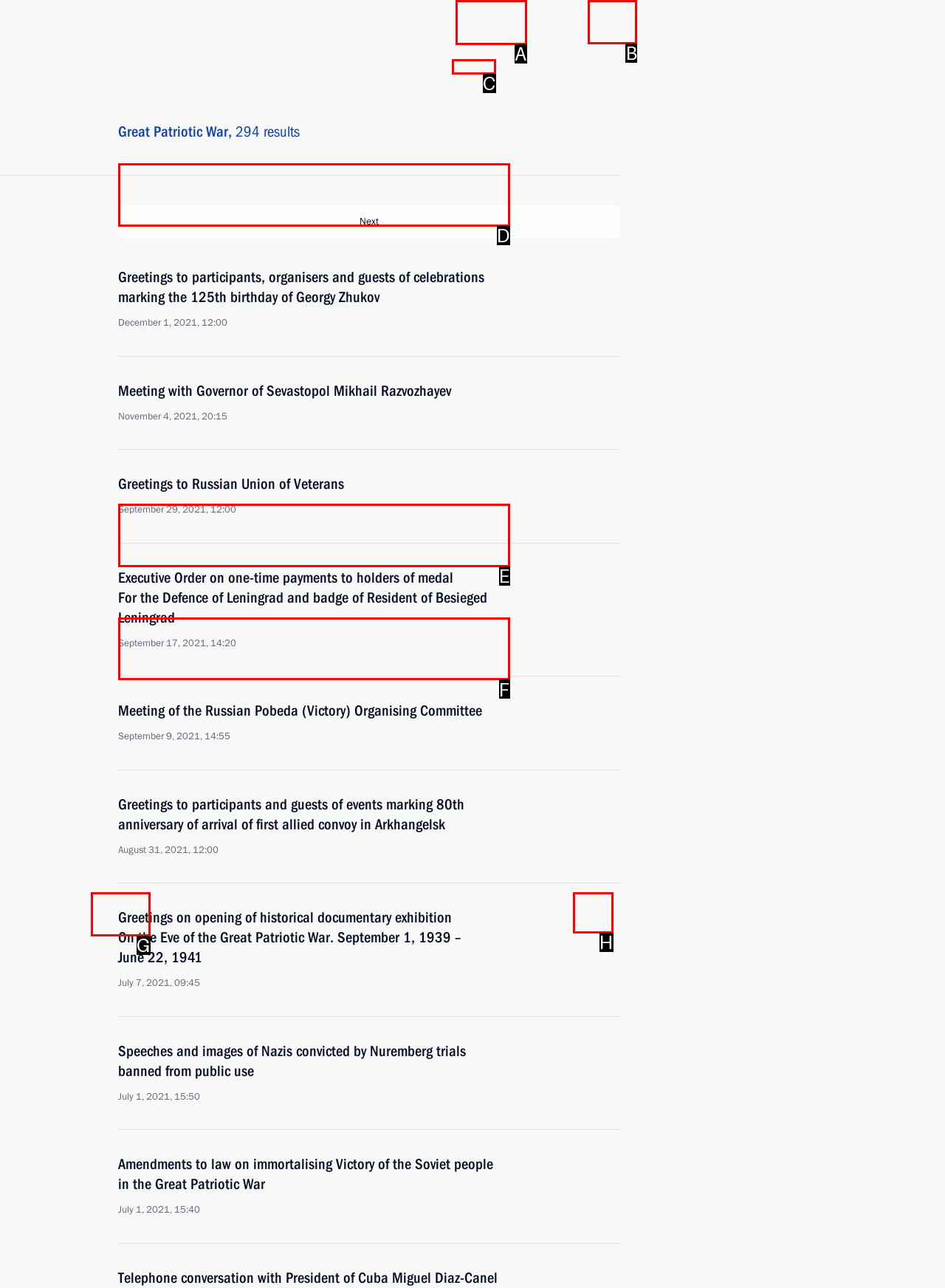Based on the choices marked in the screenshot, which letter represents the correct UI element to perform the task: Click the 'Search' button in the main menu?

B